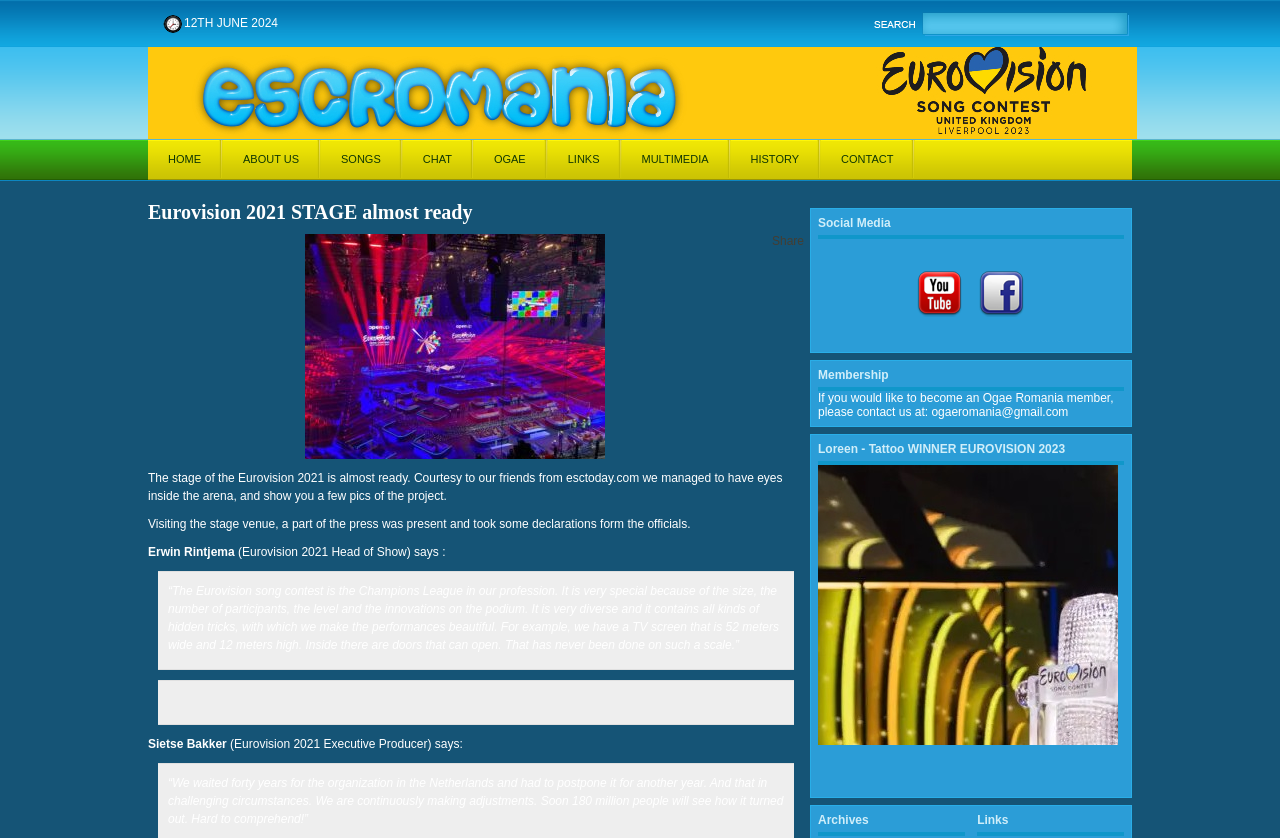Offer a detailed account of what is visible on the webpage.

The webpage is about Eurovision 2021, with a focus on the stage preparation. At the top, there is a date "12TH JUNE 2024" and a search textbox. Below that, there is a horizontal navigation menu with links to "HOME", "ABOUT US", "SONGS", "CHAT", "OGAE", "LINKS", "MULTIMEDIA", "HISTORY", and "CONTACT".

The main content of the page is divided into sections. The first section has a heading "Eurovision 2021 STAGE almost ready" and a brief introduction to the stage preparation, mentioning that the website has obtained pictures of the project from esctoday.com. Below that, there are two blockquotes with quotes from Erwin Rintjema, the Head of Show, and Sietse Bakker, the Executive Producer, discussing the Eurovision song contest and its production.

To the right of the main content, there are three sections. The first section is headed "Social Media" and has two links. The second section is headed "Membership" and provides information on how to become an Ogae Romania member. The third section is headed "Loreen - Tattoo WINNER EUROVISION 2023" and has an iframe, likely containing a video.

At the bottom of the page, there are two headings, "Archives" and "Links", which are likely navigation links to other parts of the website. There is also an image of a person, labeled "me", at the top-right corner of the page.